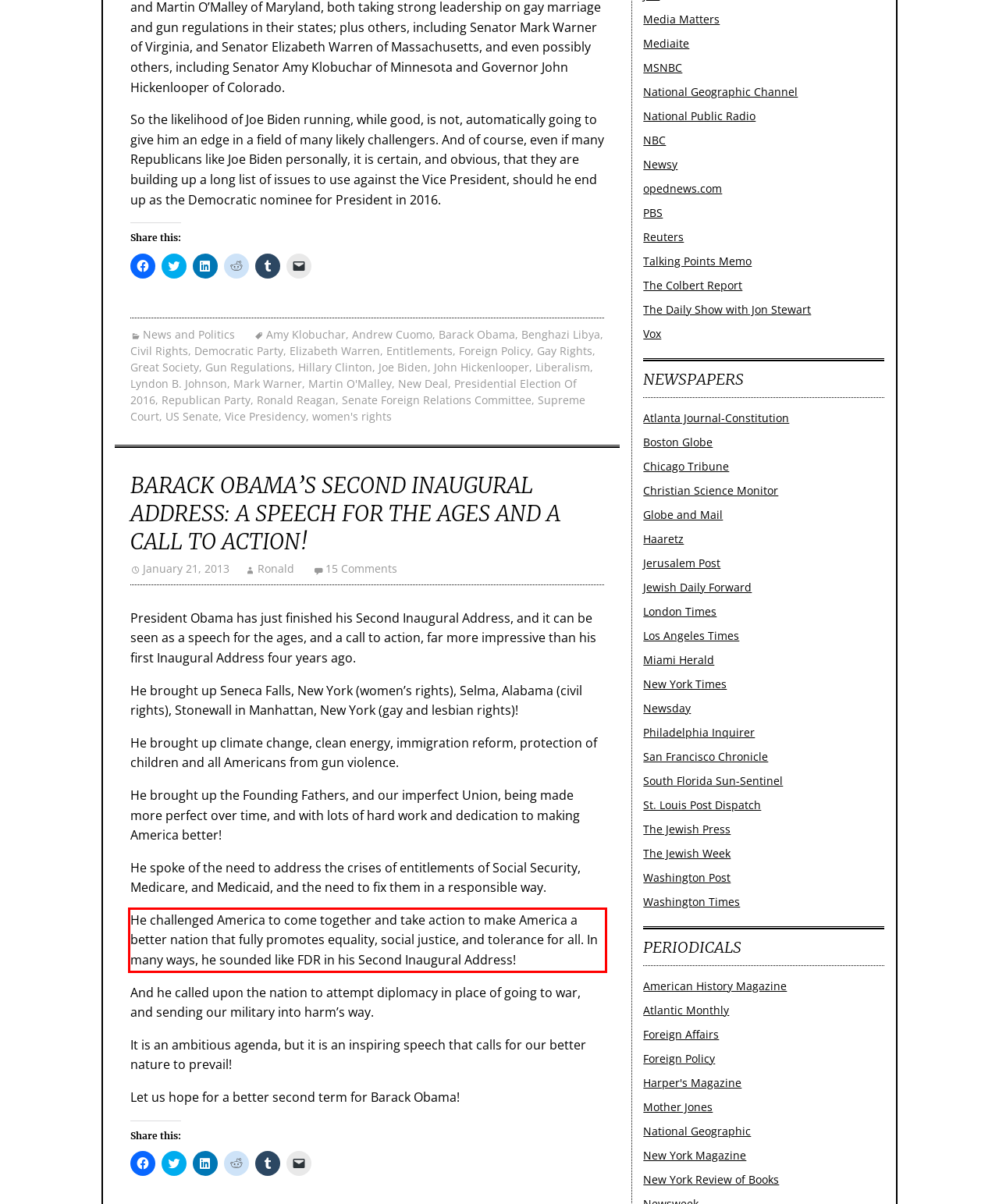Please extract the text content within the red bounding box on the webpage screenshot using OCR.

He challenged America to come together and take action to make America a better nation that fully promotes equality, social justice, and tolerance for all. In many ways, he sounded like FDR in his Second Inaugural Address!